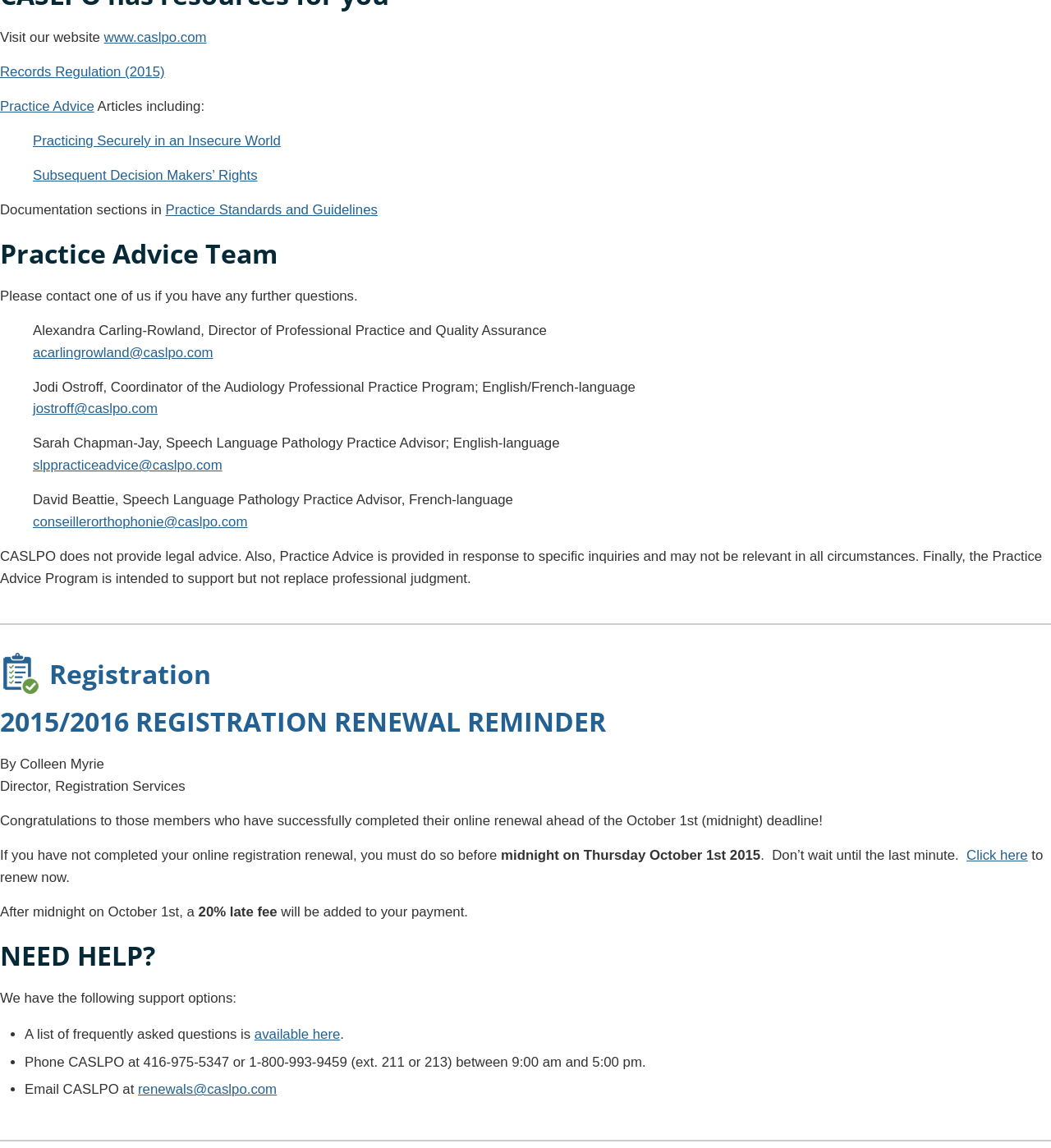What is the purpose of the Practice Advice Team?
Answer briefly with a single word or phrase based on the image.

To provide practice advice